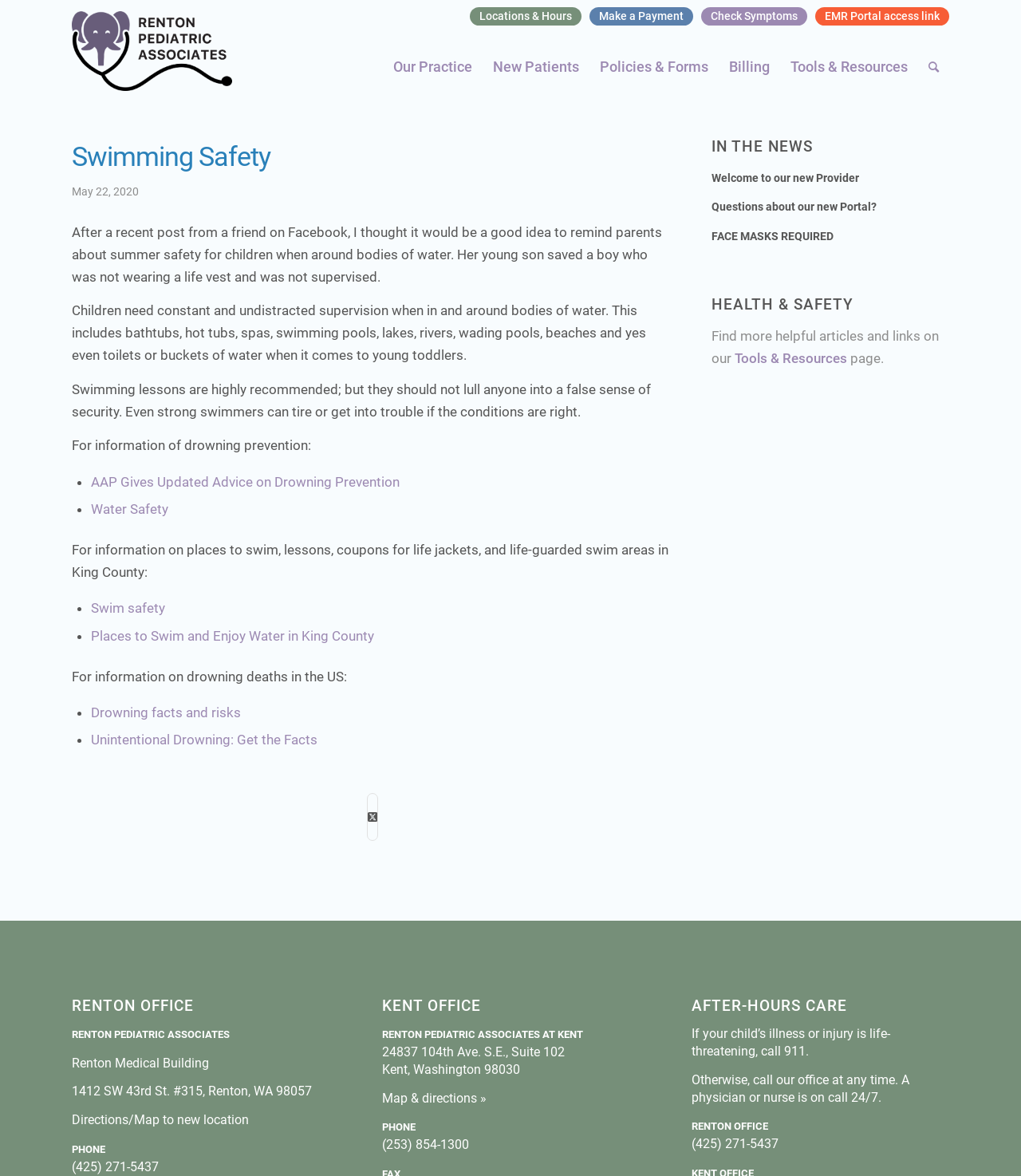Indicate the bounding box coordinates of the element that needs to be clicked to satisfy the following instruction: "Check privacy guides". The coordinates should be four float numbers between 0 and 1, i.e., [left, top, right, bottom].

None